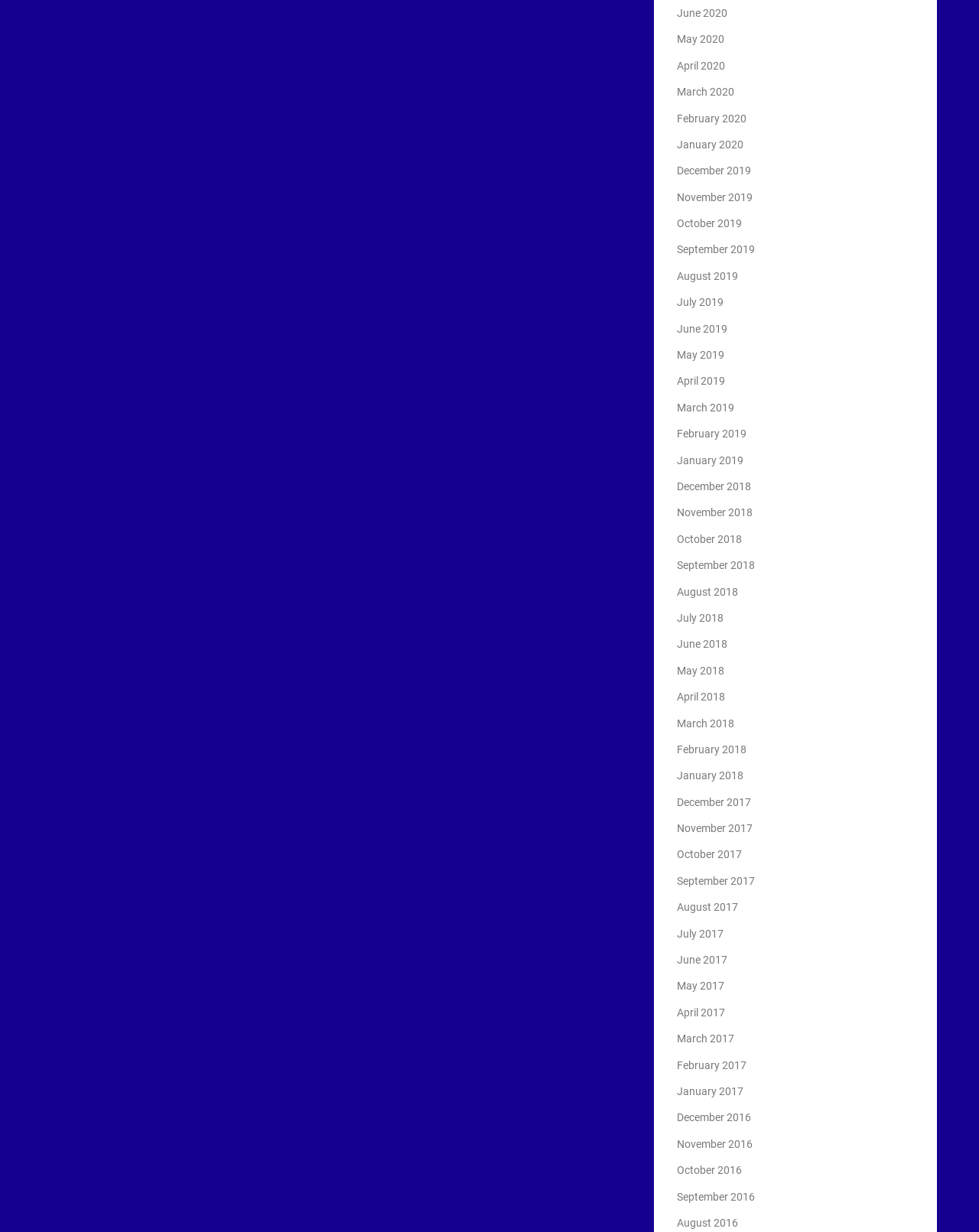What is the earliest month listed?
Please interpret the details in the image and answer the question thoroughly.

By examining the list of links, I found that the earliest month listed is December 2016, which is located at the bottom of the list.